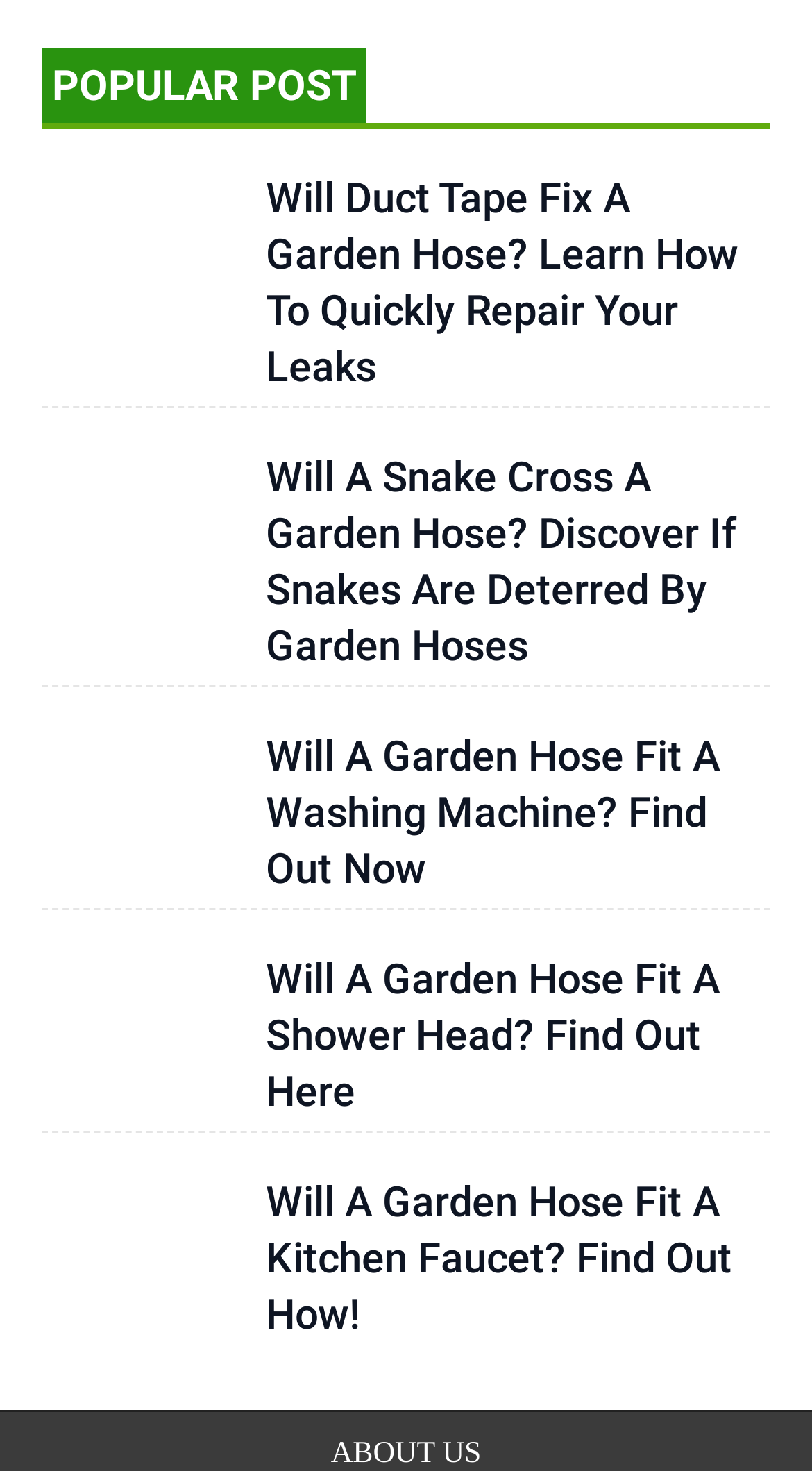Respond with a single word or phrase:
Is the text 'POPULAR POST' a heading?

Yes